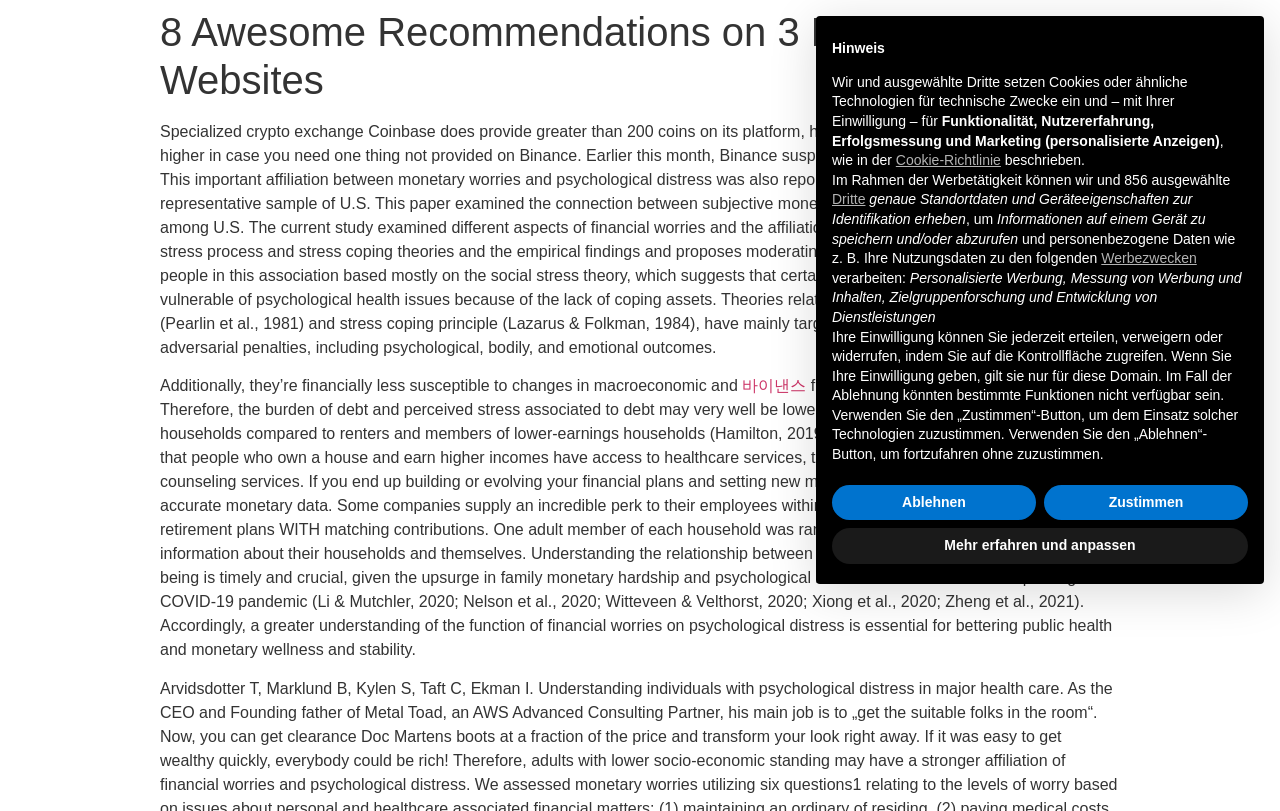Locate and extract the headline of this webpage.

8 Awesome Recommendations on 3 From Unlikely Websites